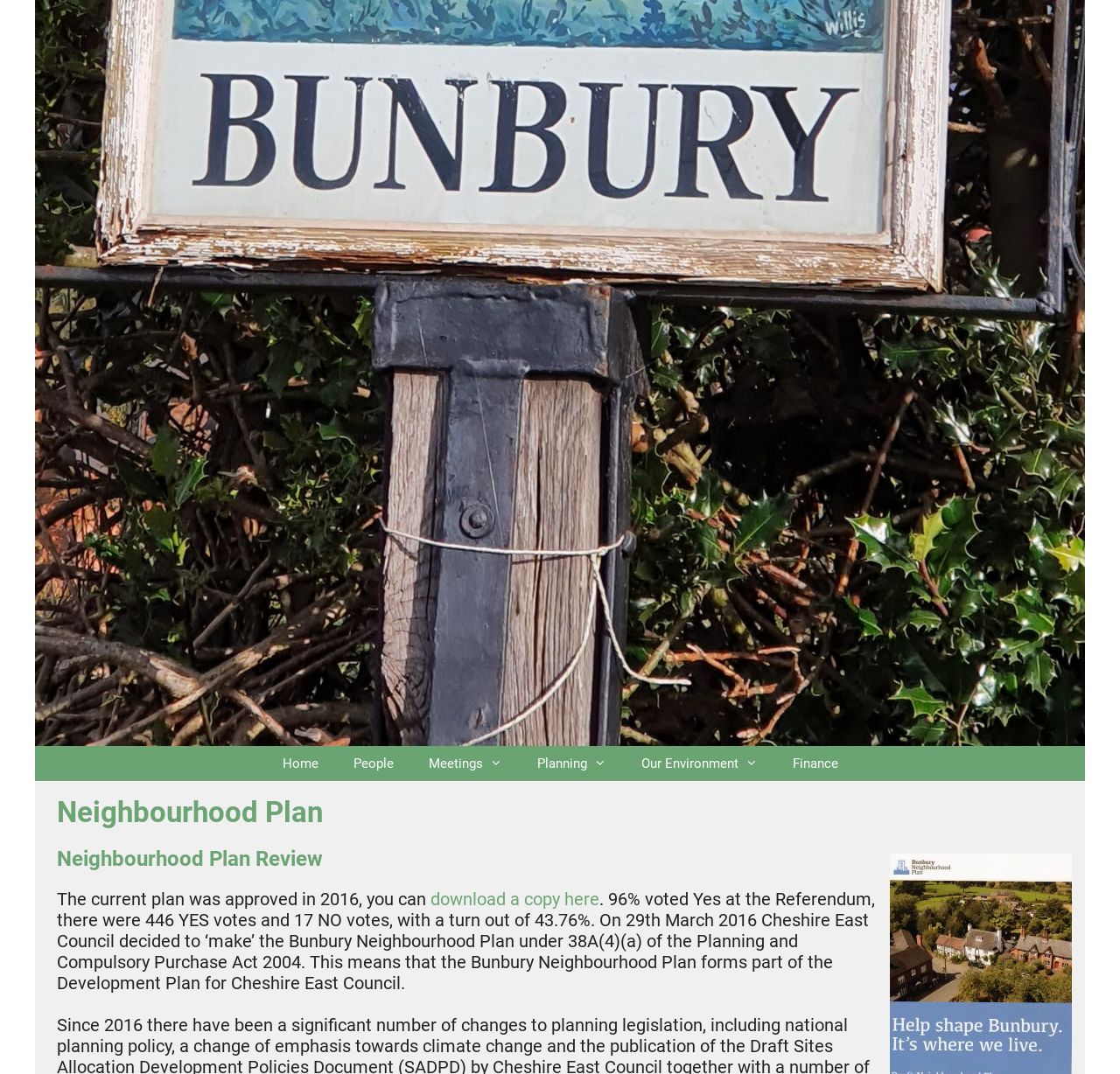Give a one-word or short phrase answer to the question: 
What is the turnout percentage of the referendum?

43.76%